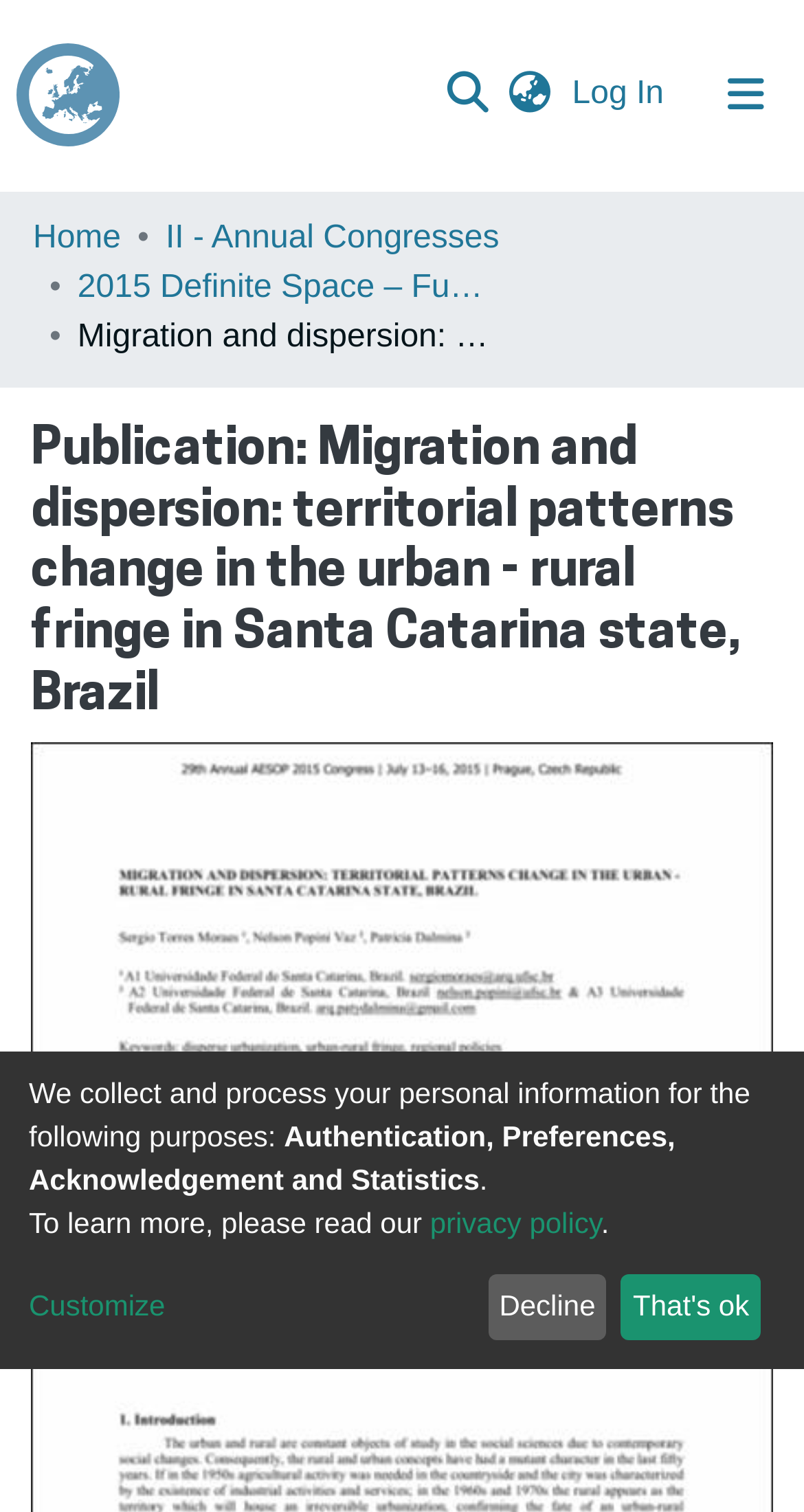Please find the bounding box coordinates of the clickable region needed to complete the following instruction: "Switch to a different language". The bounding box coordinates must consist of four float numbers between 0 and 1, i.e., [left, top, right, bottom].

[0.617, 0.046, 0.701, 0.079]